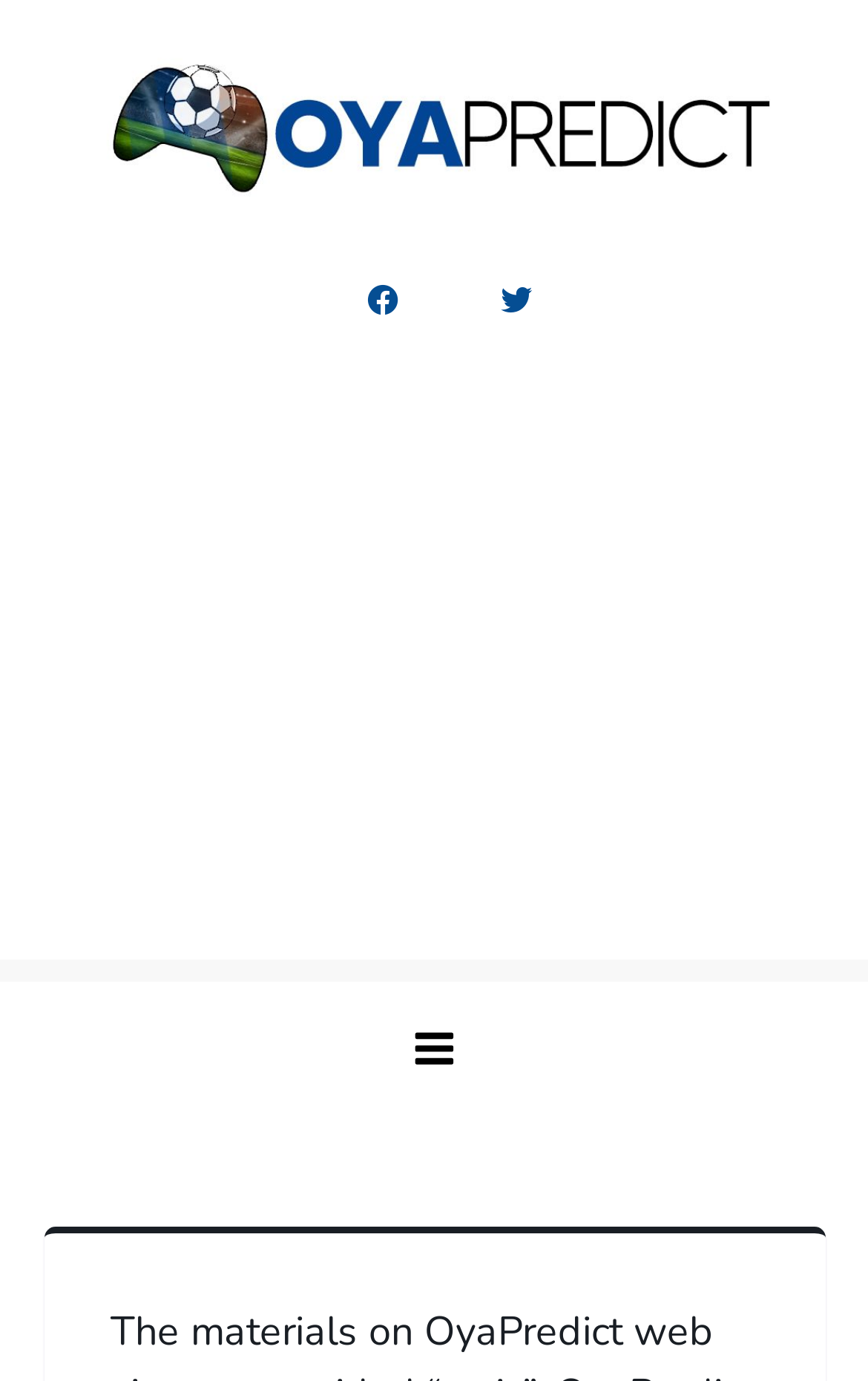Determine the bounding box coordinates (top-left x, top-left y, bottom-right x, bottom-right y) of the UI element described in the following text: Menu

[0.436, 0.711, 0.564, 0.807]